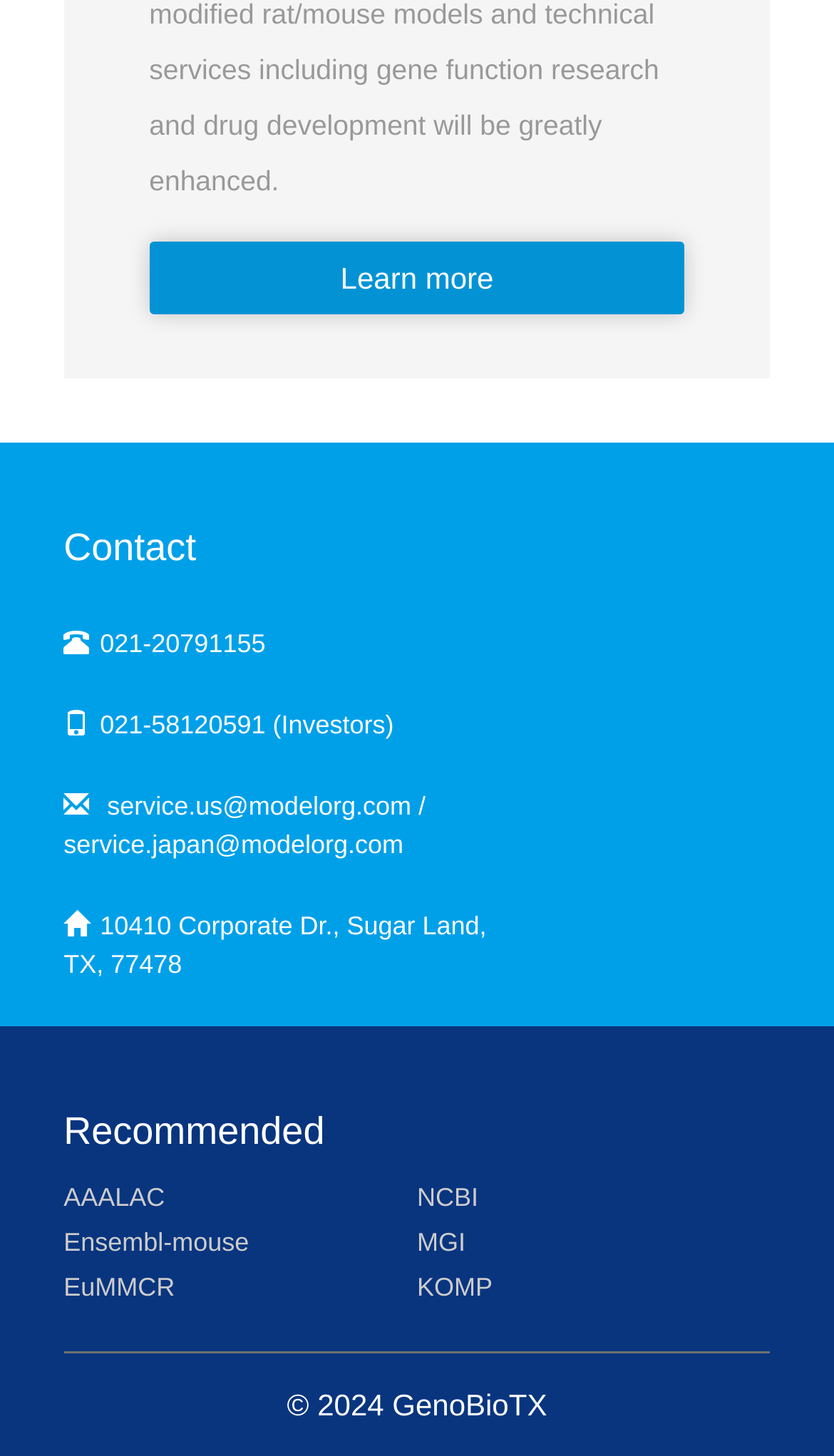Please identify the bounding box coordinates of the element's region that should be clicked to execute the following instruction: "Contact the organization via phone". The bounding box coordinates must be four float numbers between 0 and 1, i.e., [left, top, right, bottom].

[0.076, 0.414, 0.318, 0.469]